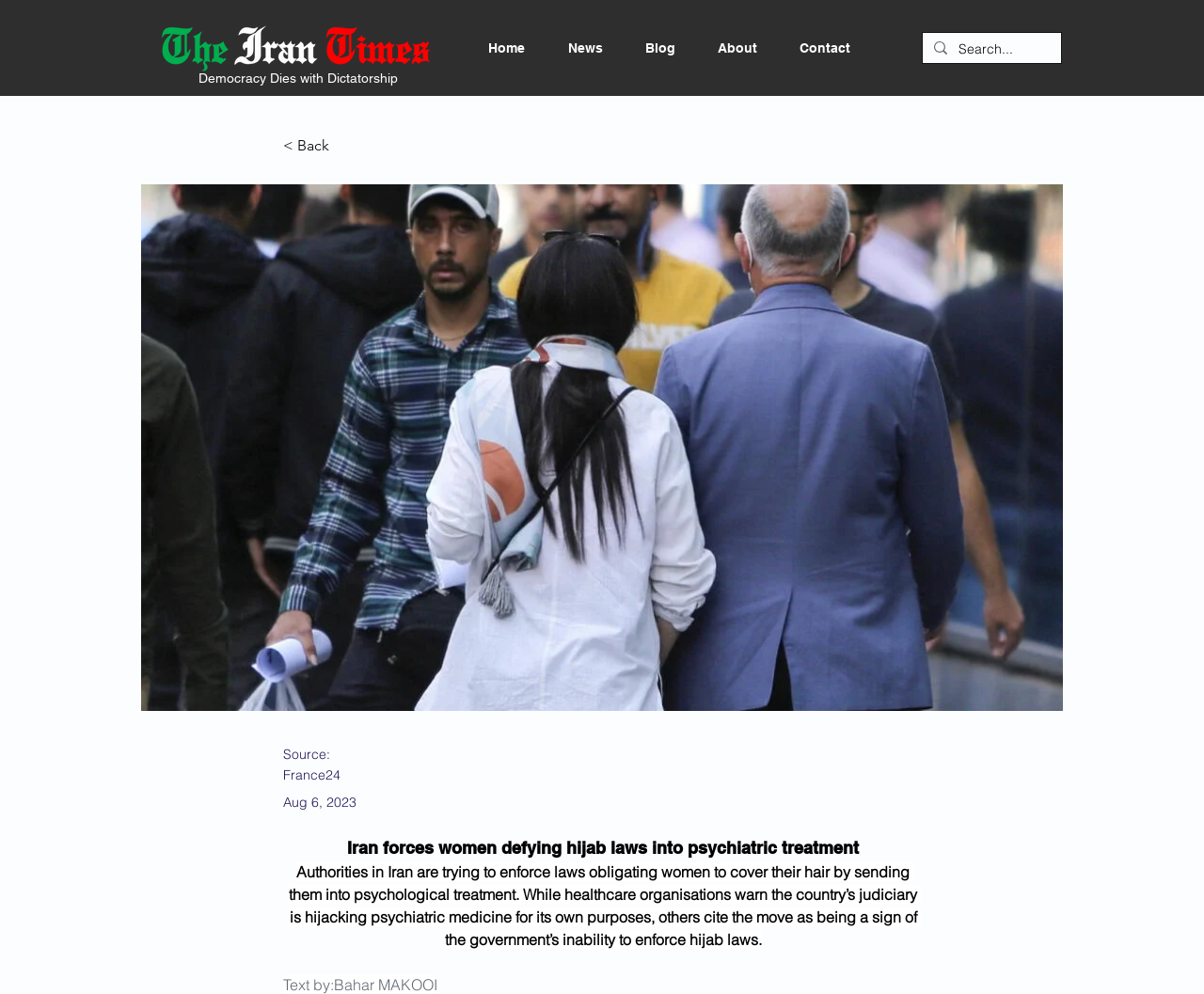Provide a thorough summary of the webpage.

The webpage appears to be a news article page. At the top left, there is an IT logo image. Next to it, there is a navigation menu with five links: Home, News, Blog, About, and Contact. 

Below the navigation menu, there is a heading that reads "Democracy Dies with Dictatorship". On the top right, there is a search bar with a magnifying glass icon and a placeholder text "Search...". 

The main content of the page is an article about Iran forcing women who defy hijab laws into psychiatric treatment. The article's title is "Iran forces women defying hijab laws into psychiatric treatment" and is located at the top of the main content area. Below the title, there is a link to go back to the previous page. 

The article's metadata is displayed, including the source "France24" and the date "Aug 6, 2023". The article's content is a passage of text that describes how authorities in Iran are enforcing hijab laws by sending women into psychological treatment, and how healthcare organizations and others are responding to this move. 

At the bottom of the article, there is a byline that reads "Text by: Bahar MAKOOI".